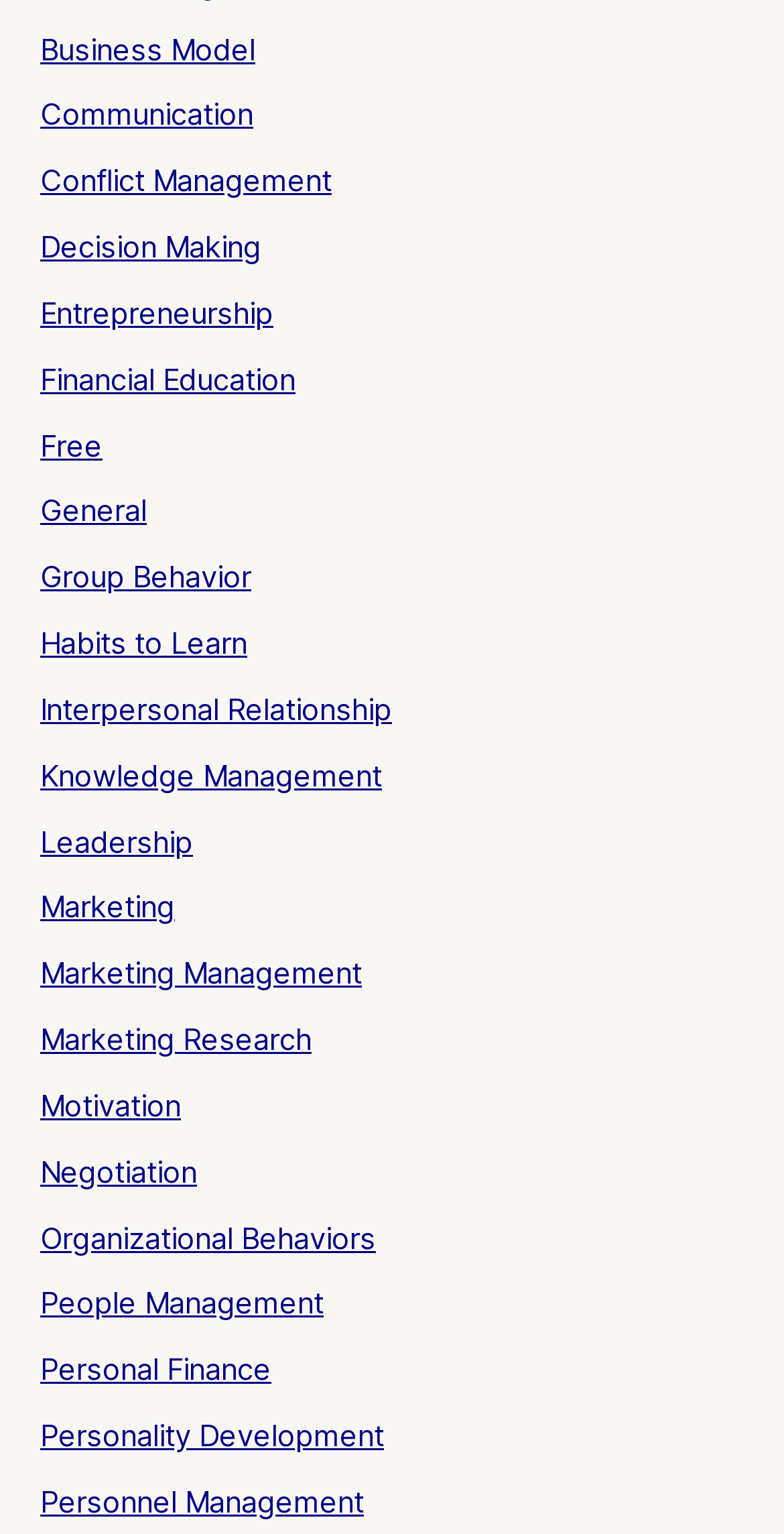Determine the bounding box coordinates of the target area to click to execute the following instruction: "Learn about Financial Education."

[0.051, 0.236, 0.377, 0.259]